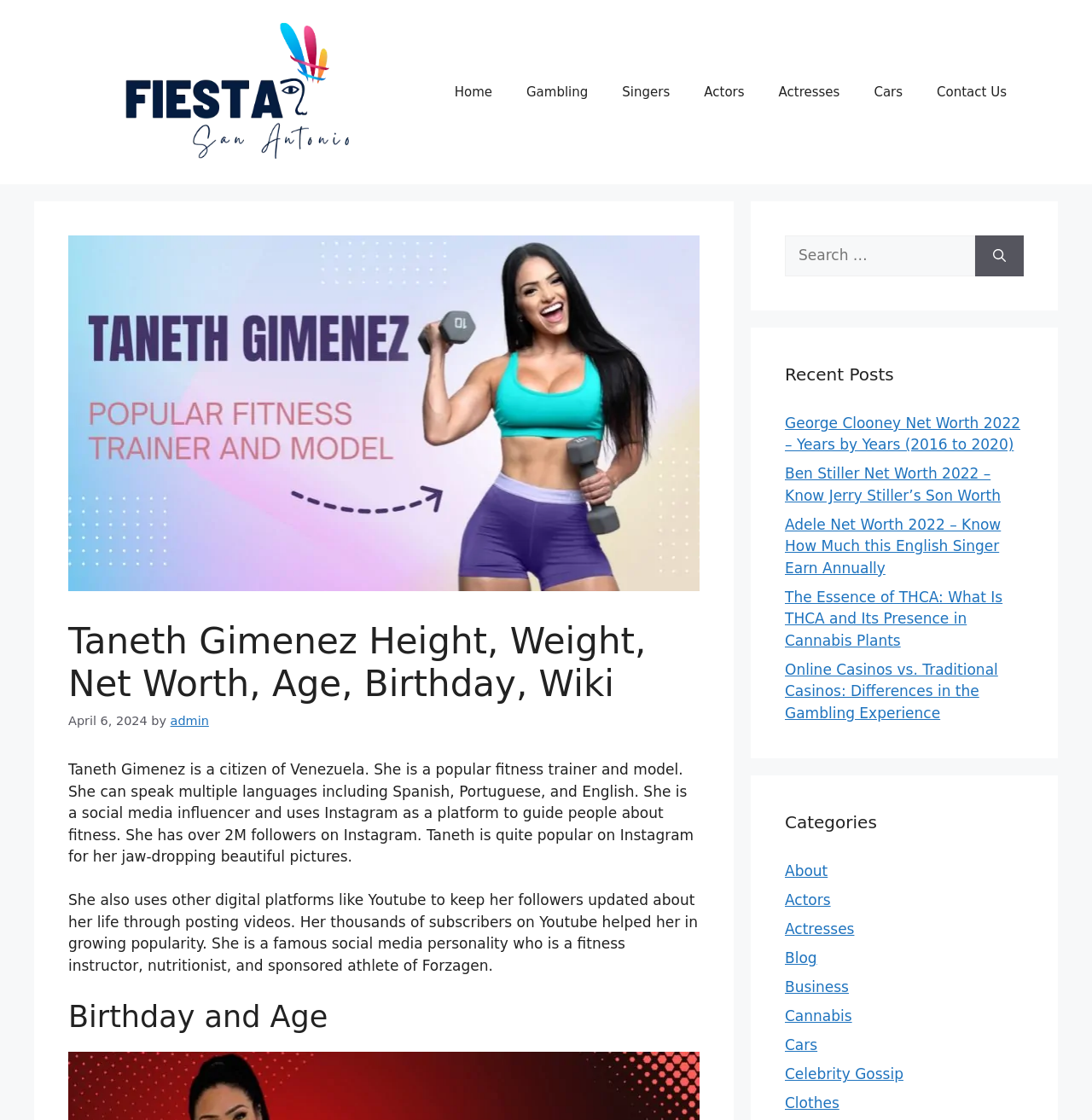Please predict the bounding box coordinates of the element's region where a click is necessary to complete the following instruction: "View recent posts". The coordinates should be represented by four float numbers between 0 and 1, i.e., [left, top, right, bottom].

[0.719, 0.323, 0.938, 0.346]